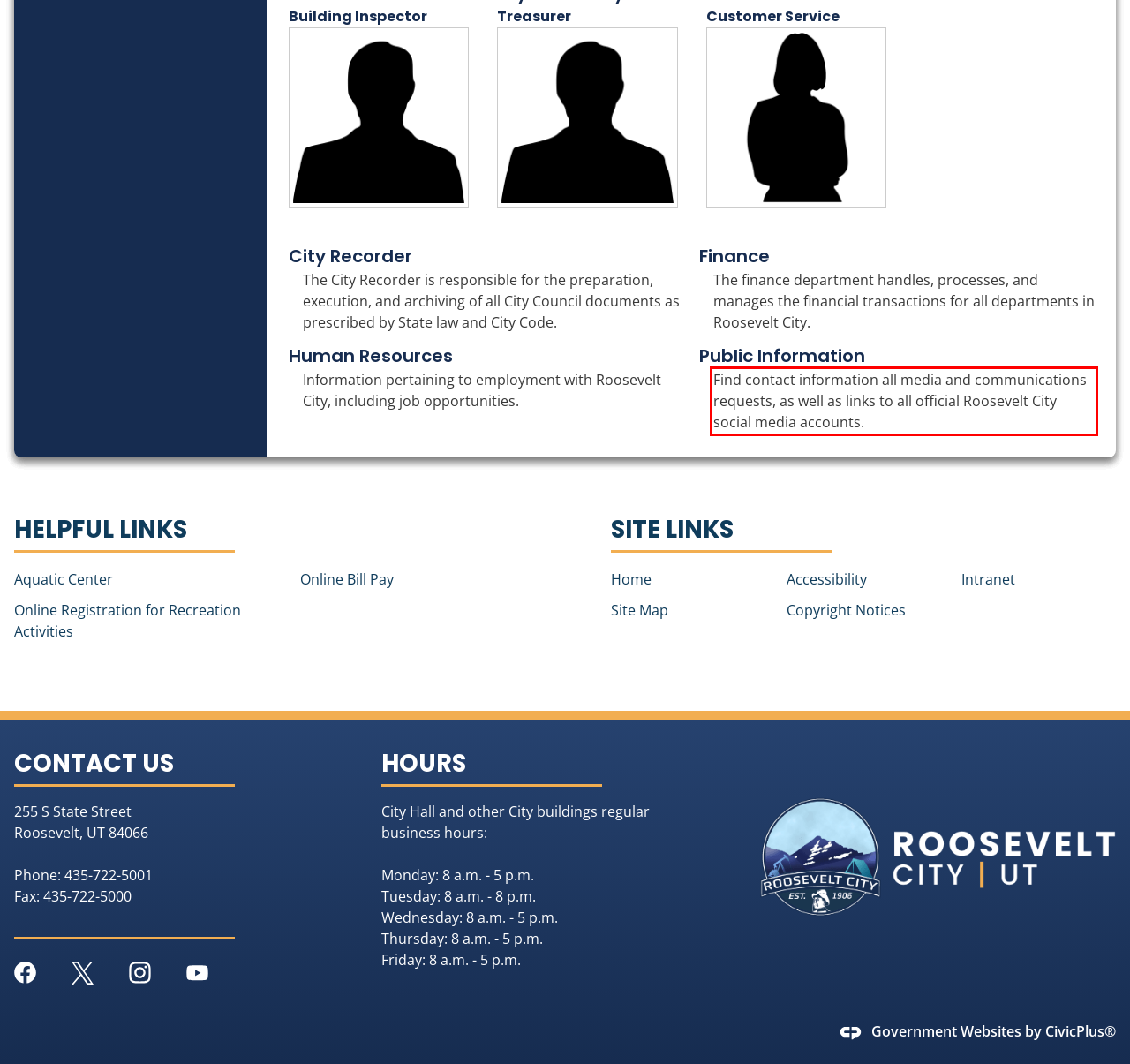Given a screenshot of a webpage, identify the red bounding box and perform OCR to recognize the text within that box.

Find contact information all media and communications requests, as well as links to all official Roosevelt City social media accounts.